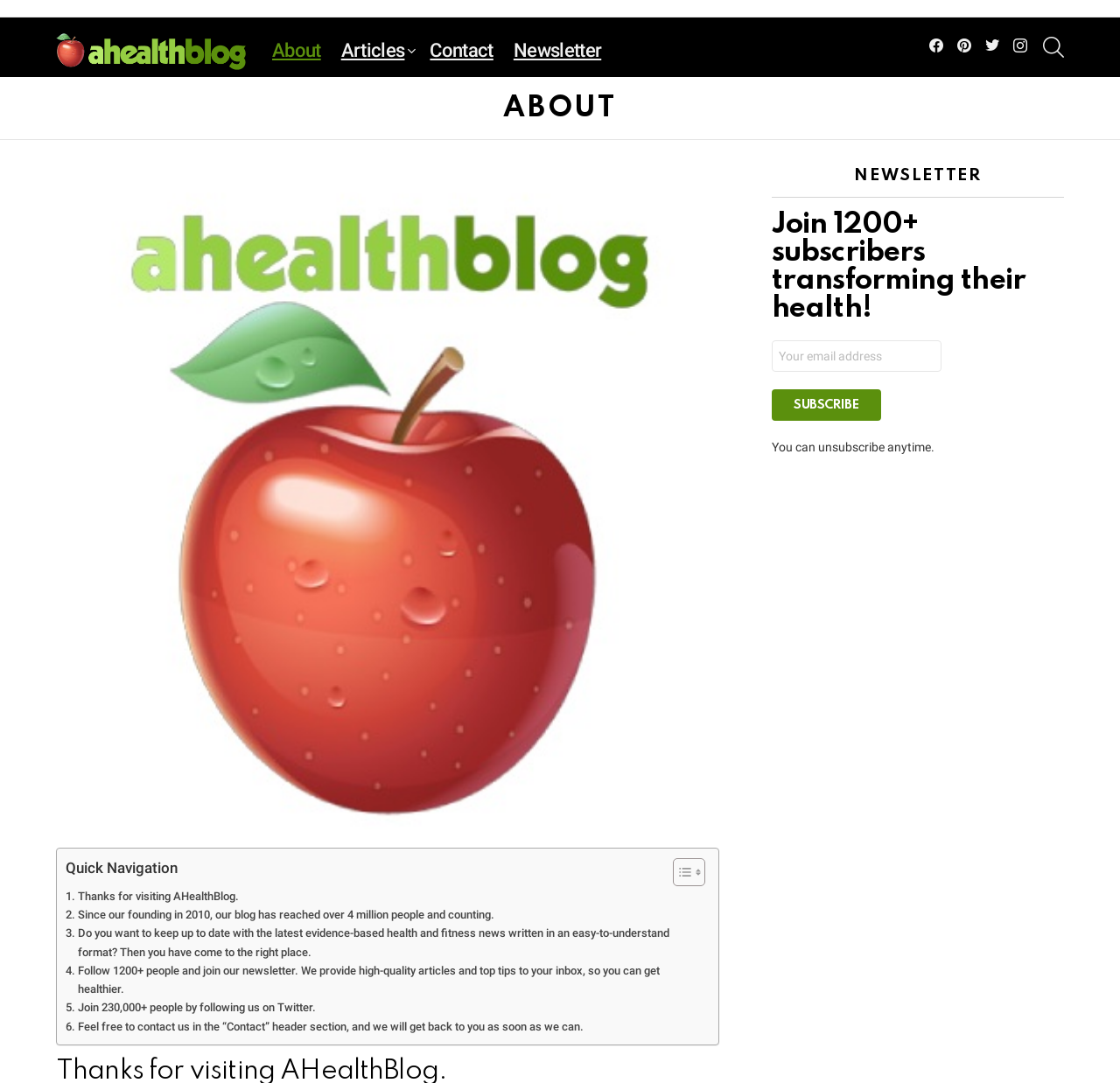Please identify the bounding box coordinates of the element I need to click to follow this instruction: "Click on the AHealthBlog link".

[0.05, 0.031, 0.22, 0.064]